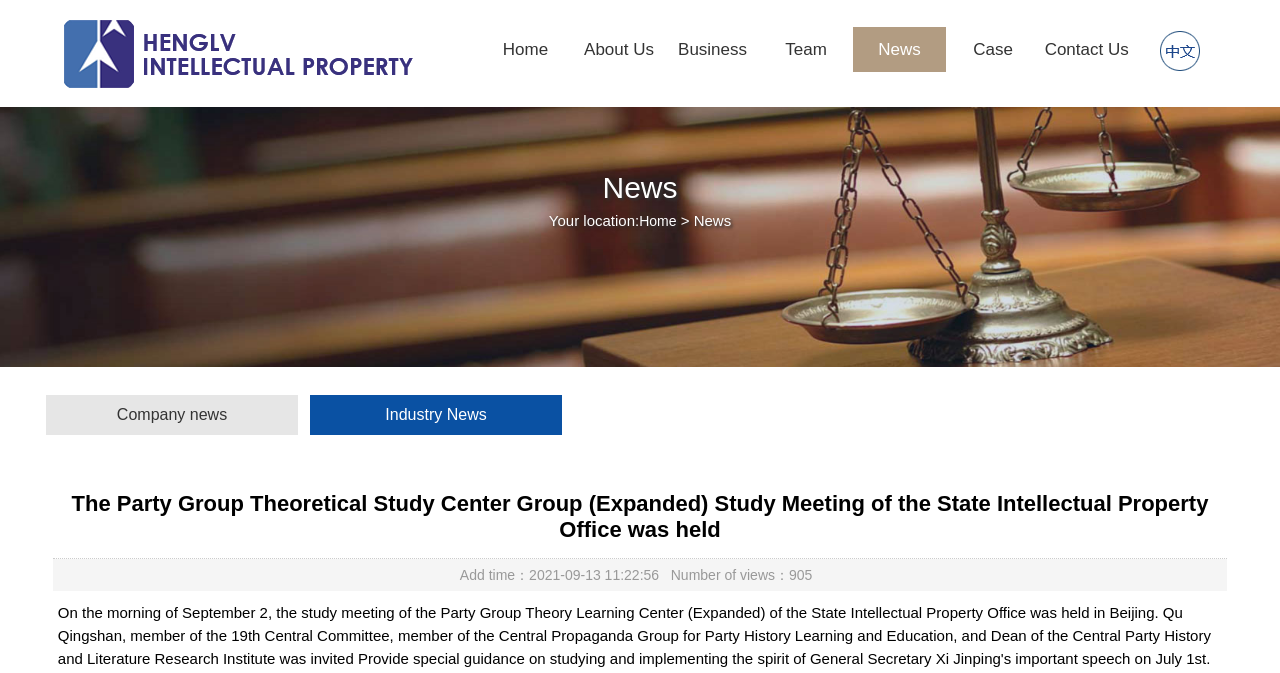Please locate the bounding box coordinates of the element that should be clicked to achieve the given instruction: "Click on the 'News' link".

[0.666, 0.041, 0.739, 0.107]